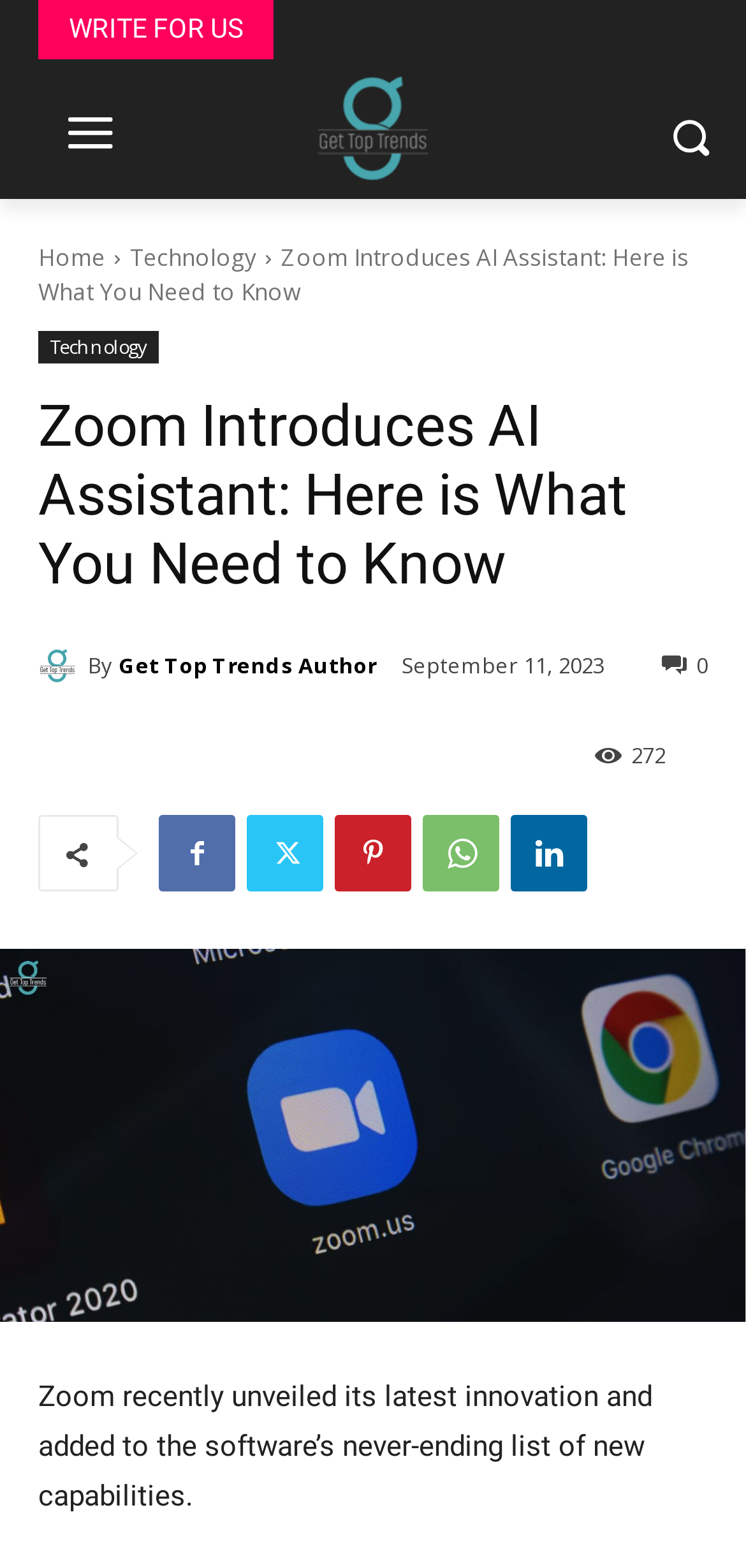What is the name of the company introducing an AI assistant?
Please provide a detailed and thorough answer to the question.

The answer can be found by looking at the logo image and the text 'Zoom Introduces AI Assistant: Here is What You Need to Know' which suggests that the company introducing an AI assistant is Zoom.